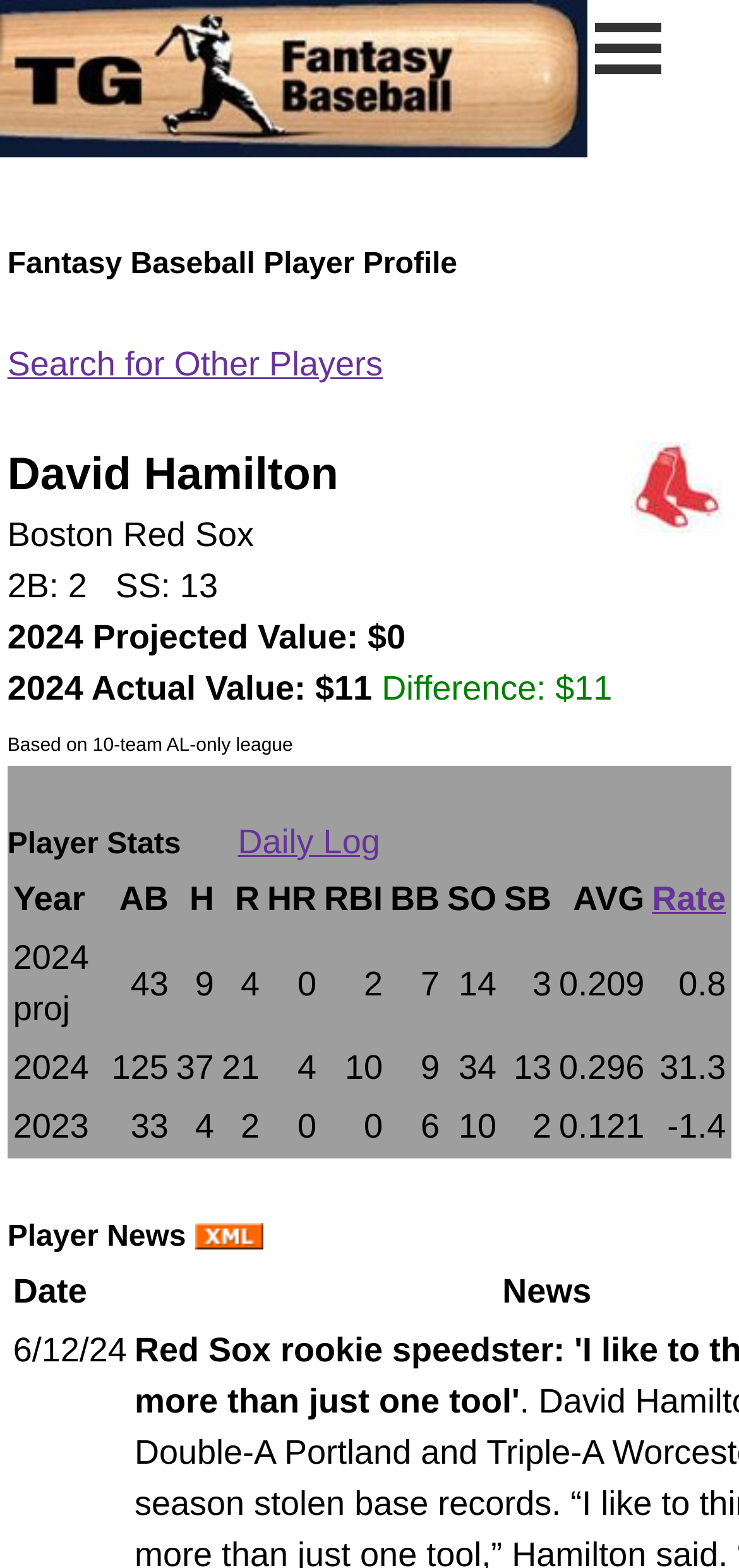What is the player's actual value for 2024?
Please provide a comprehensive answer based on the information in the image.

The answer can be found in the '2024 Actual Value' section, which is located below the player's name and position. The value is displayed as '$11'.